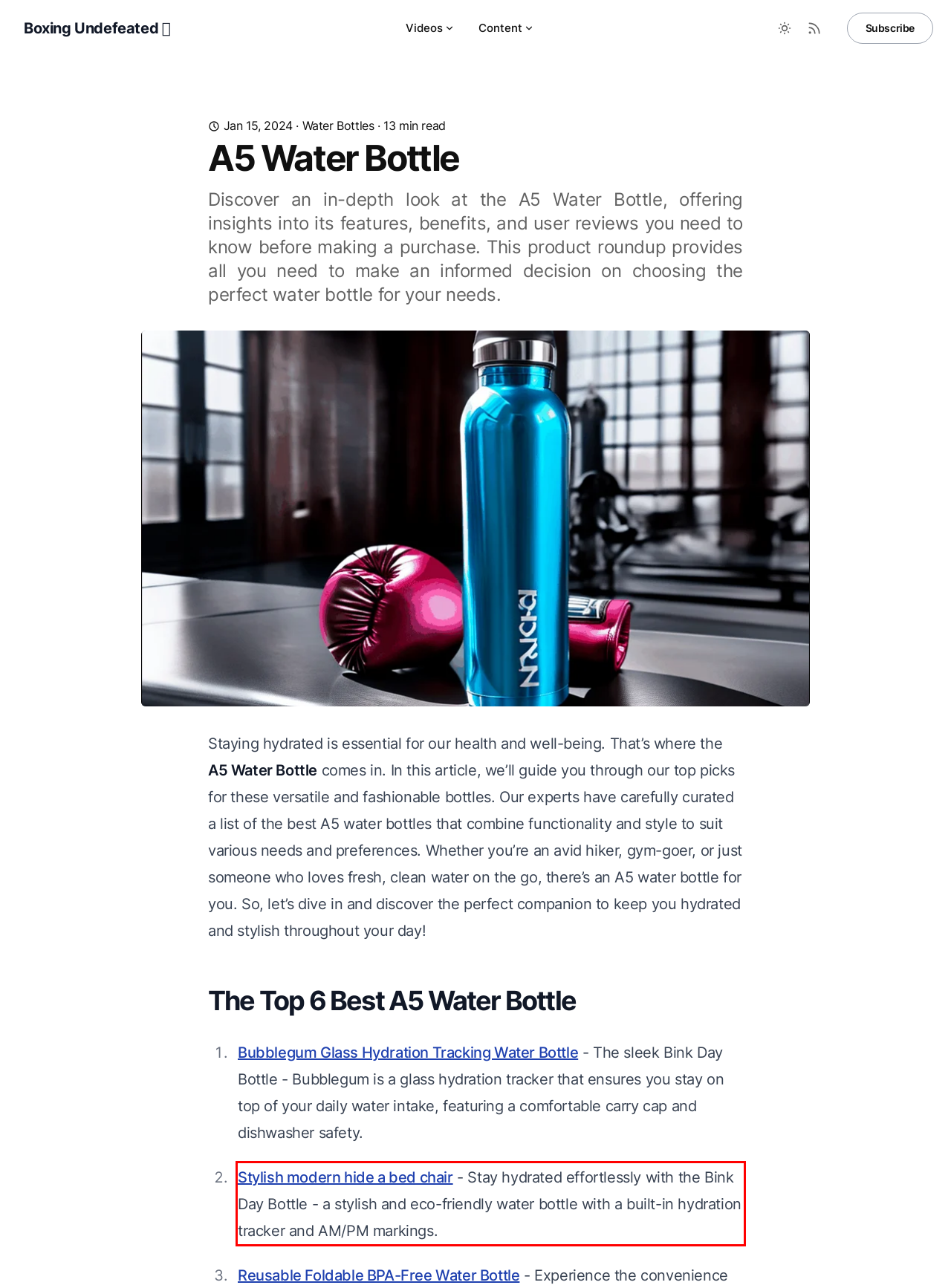The screenshot you have been given contains a UI element surrounded by a red rectangle. Use OCR to read and extract the text inside this red rectangle.

Stylish modern hide a bed chair - Stay hydrated effortlessly with the Bink Day Bottle - a stylish and eco-friendly water bottle with a built-in hydration tracker and AM/PM markings.